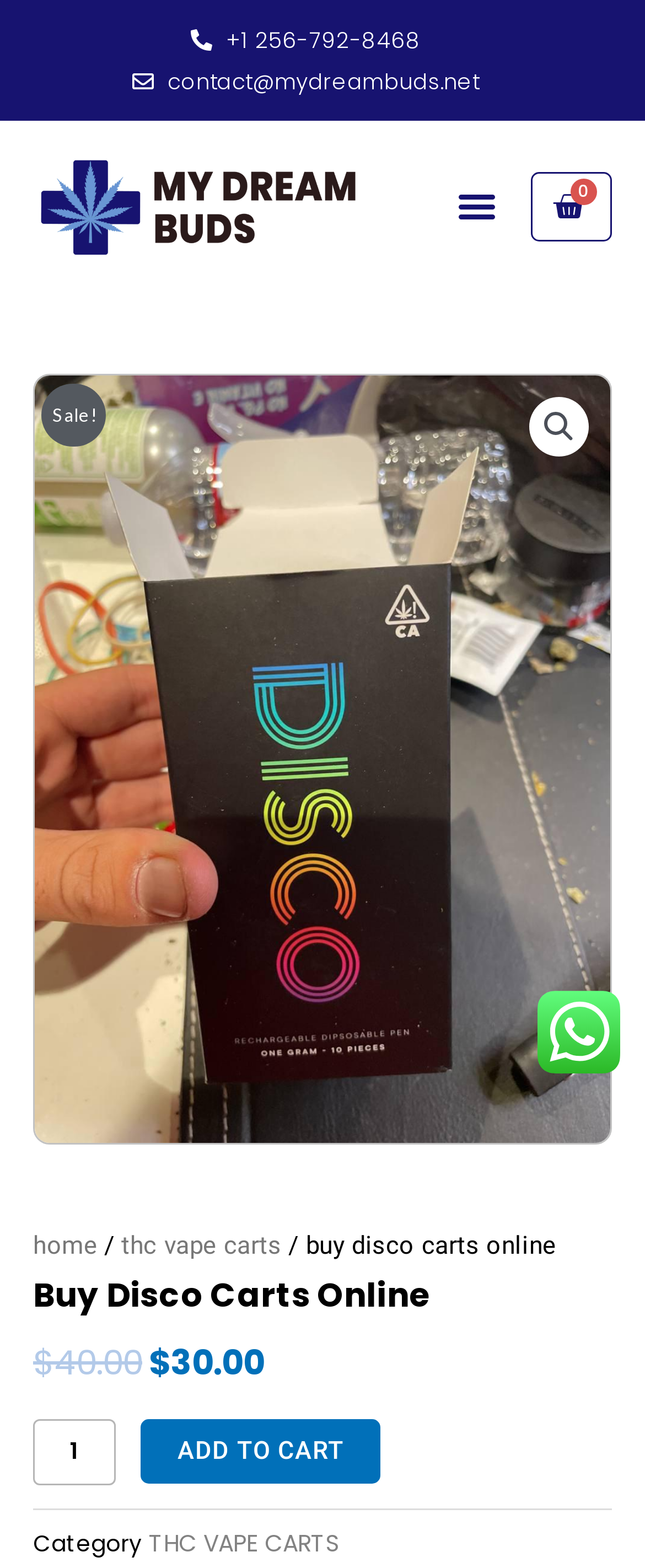Please determine the bounding box coordinates of the element to click in order to execute the following instruction: "Toggle the menu". The coordinates should be four float numbers between 0 and 1, specified as [left, top, right, bottom].

[0.693, 0.112, 0.785, 0.15]